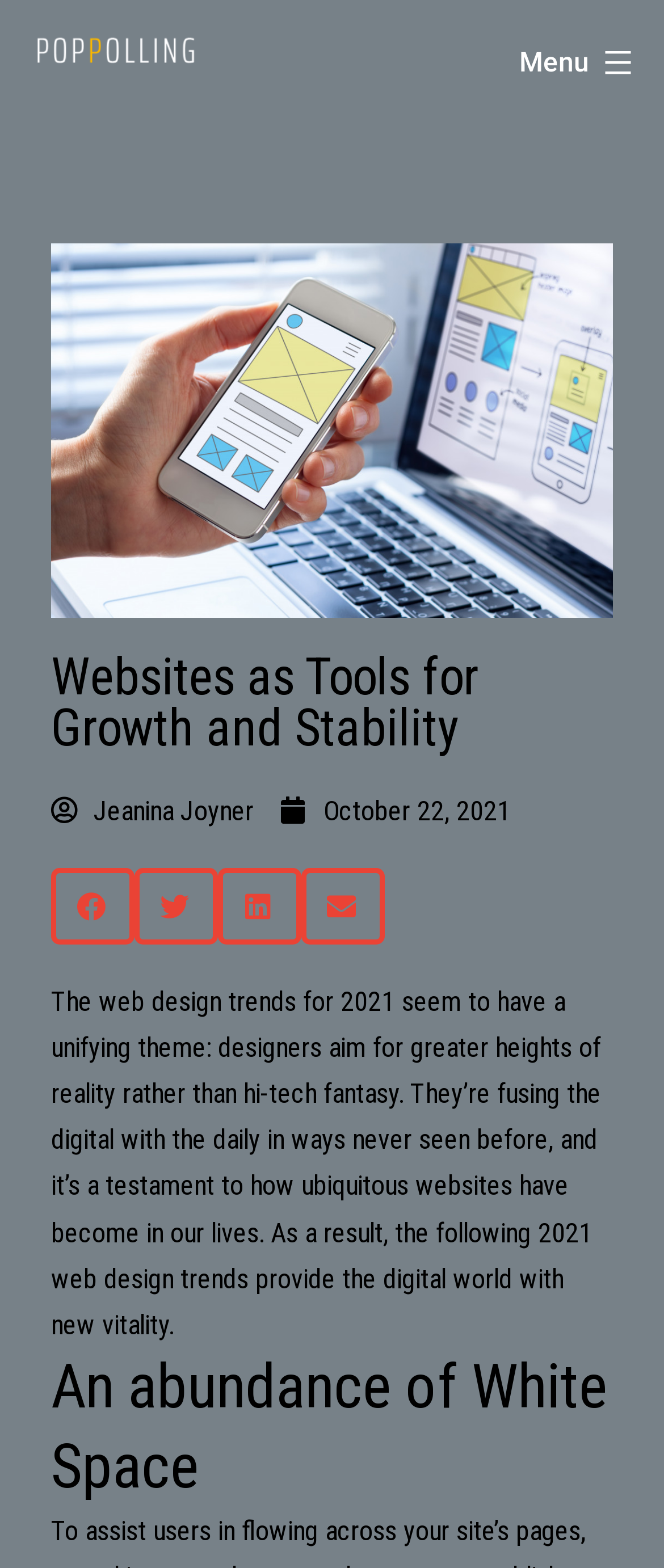Specify the bounding box coordinates of the region I need to click to perform the following instruction: "Click the poppolling.com logo". The coordinates must be four float numbers in the range of 0 to 1, i.e., [left, top, right, bottom].

[0.051, 0.021, 0.297, 0.041]